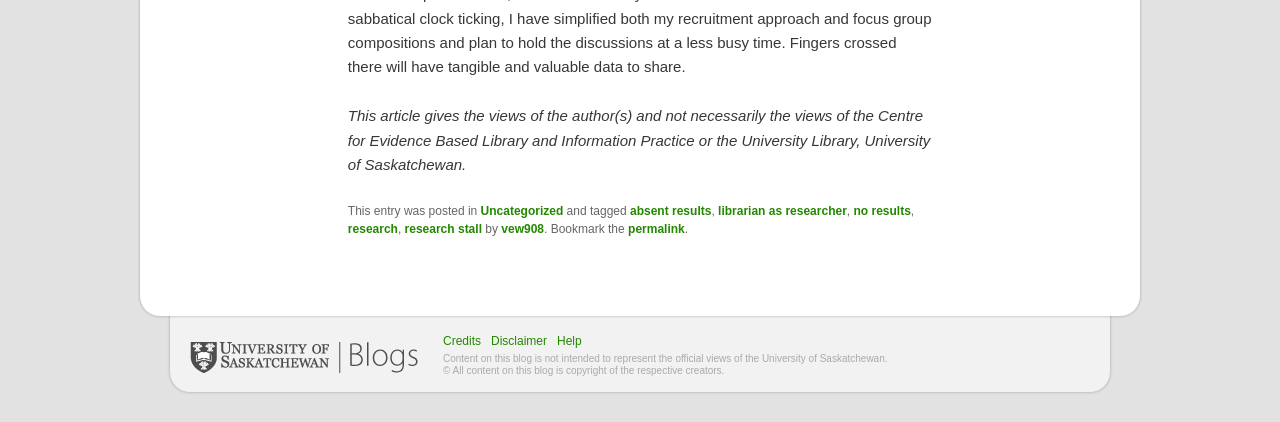Determine the bounding box coordinates for the clickable element required to fulfill the instruction: "click on the link 'Credits'". Provide the coordinates as four float numbers between 0 and 1, i.e., [left, top, right, bottom].

[0.346, 0.792, 0.384, 0.825]